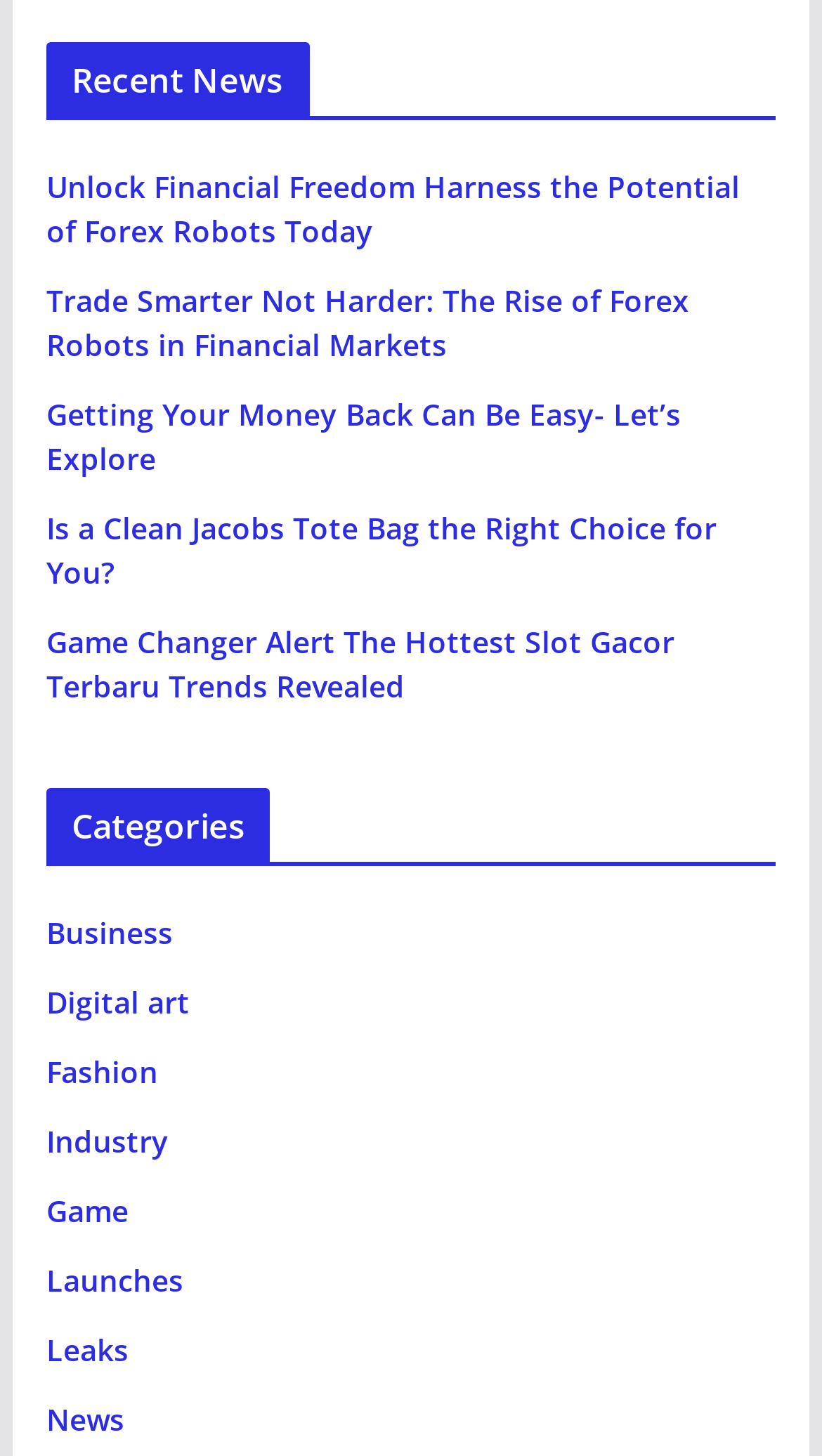Is there a category for 'Digital art'?
Please provide a single word or phrase as the answer based on the screenshot.

Yes